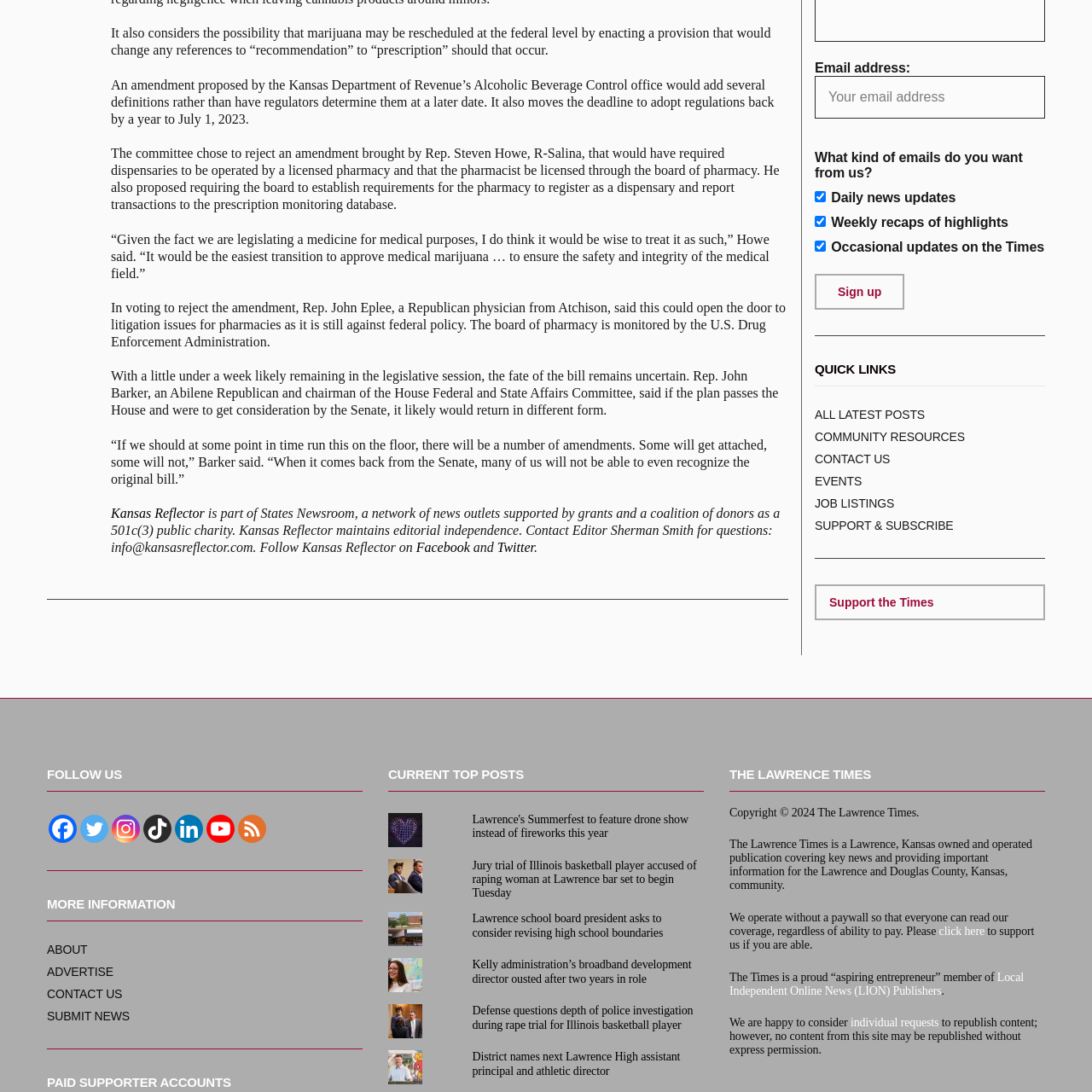What is the name of the publication that owns this website?
Please answer the question as detailed as possible based on the image.

The name of the publication that owns this website is The Lawrence Times, which is a Lawrence, Kansas owned and operated publication covering key news and providing important information for the Lawrence and Douglas County, Kansas, community.